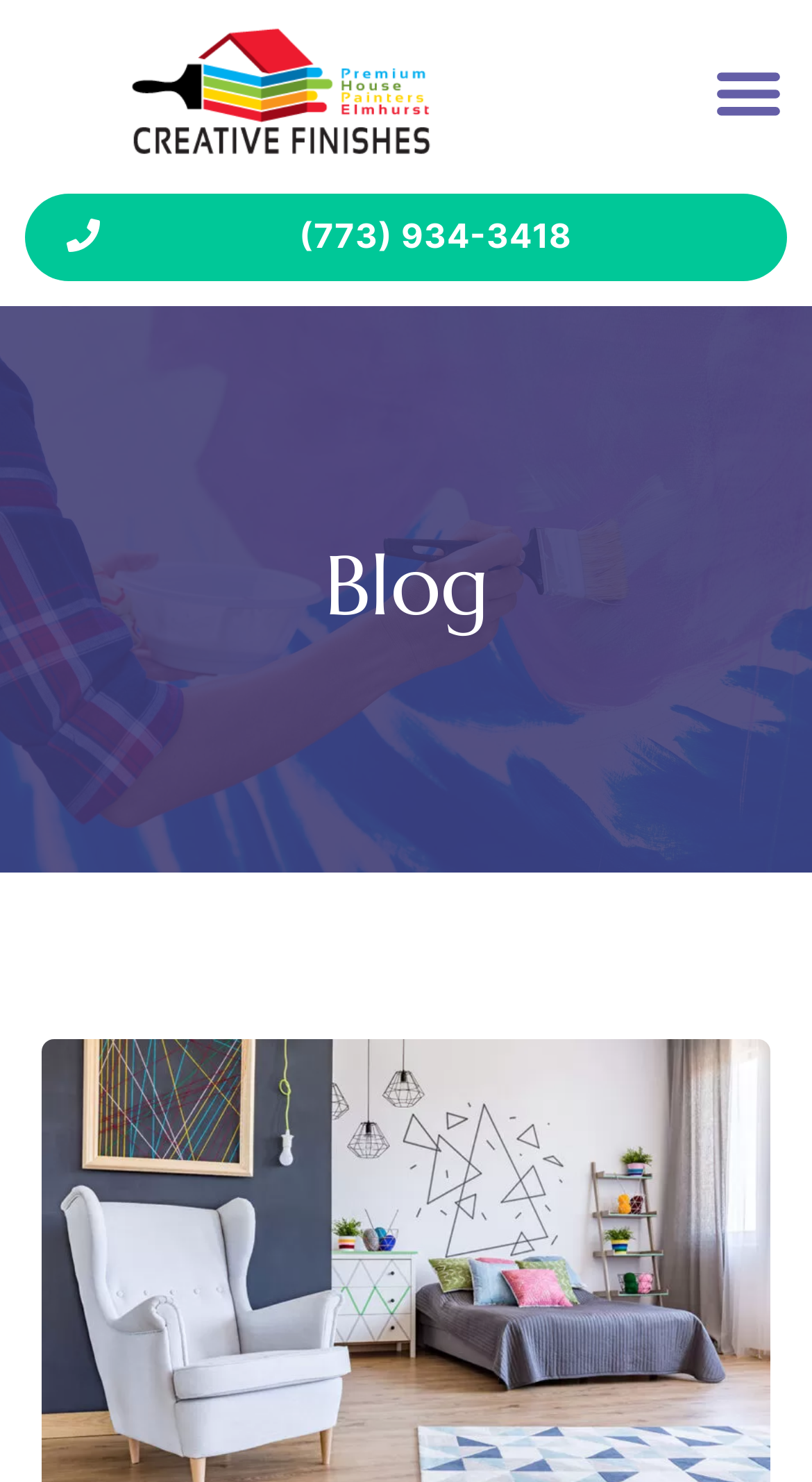Provide the bounding box coordinates for the specified HTML element described in this description: "More news...". The coordinates should be four float numbers ranging from 0 to 1, in the format [left, top, right, bottom].

None